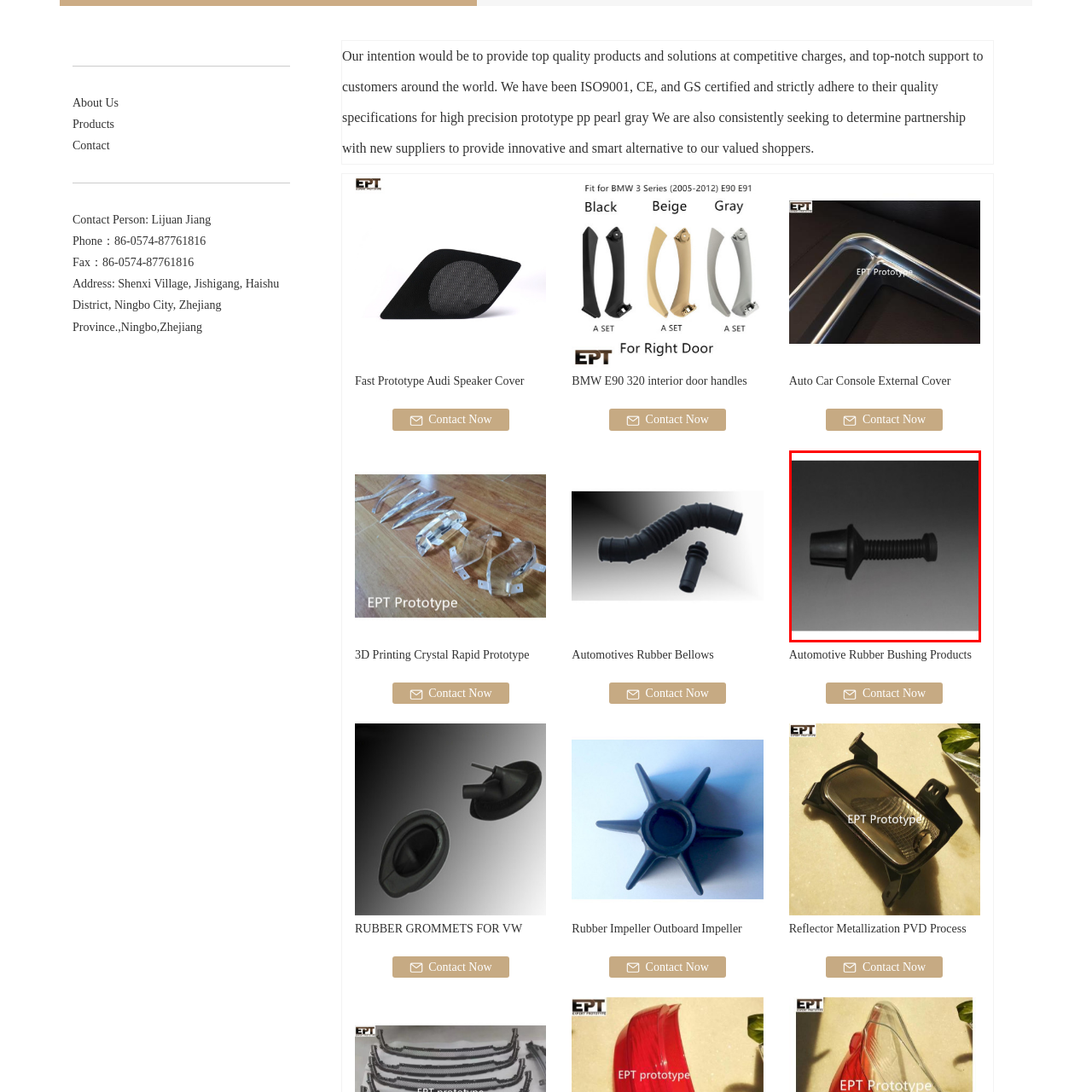Please provide a thorough description of the image inside the red frame.

The image features a black rubber component designed for automotive applications. This part appears to be a flexible grommet or connector, characterized by a cylindrical body with a ridged, elongated shaft leading to a flared end. Such designs are often utilized for sealing purposes or as protective coverings for electrical wiring and mechanical components, ensuring durability and resistance to environmental factors. The image is part of a product listing for "Automotive Rubber Bushing Products," highlighting its relevance in automotive manufacturing and repair.